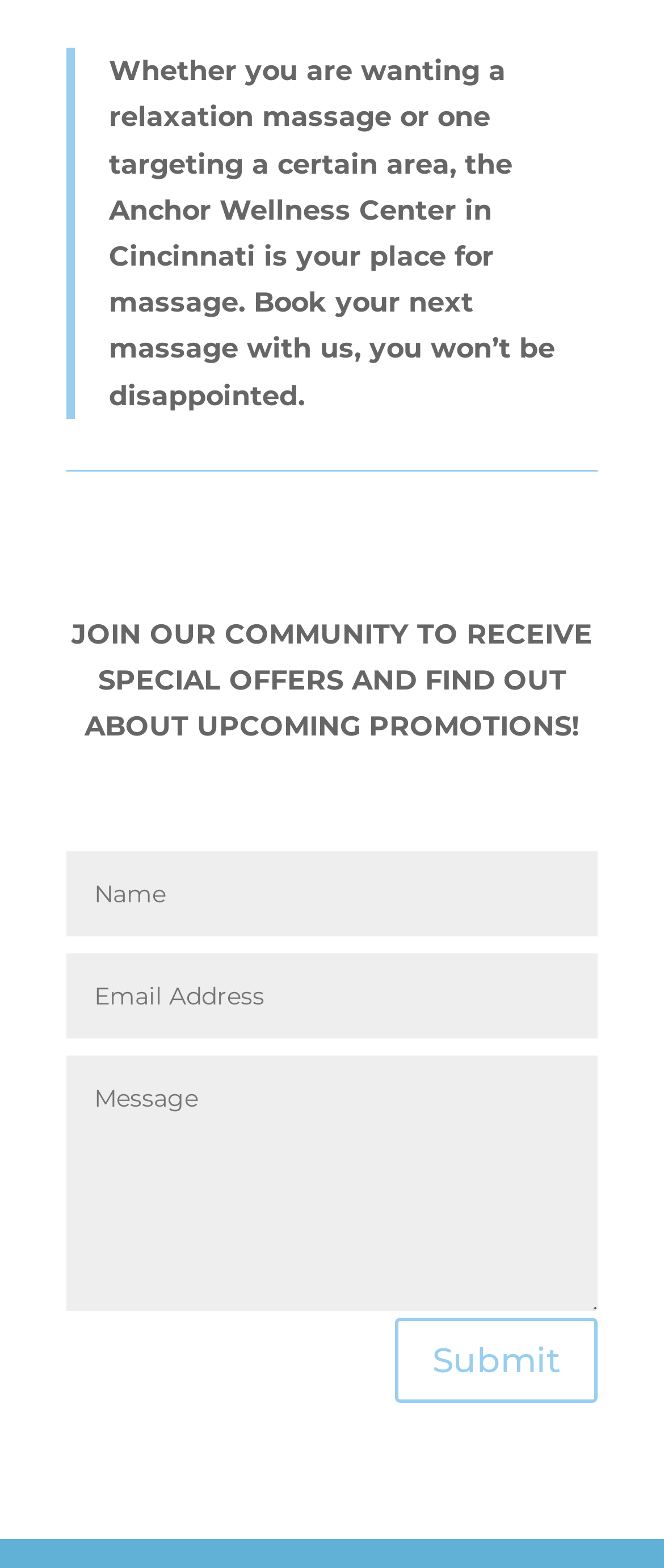Where is the Anchor Wellness Center located?
Look at the screenshot and give a one-word or phrase answer.

Cincinnati